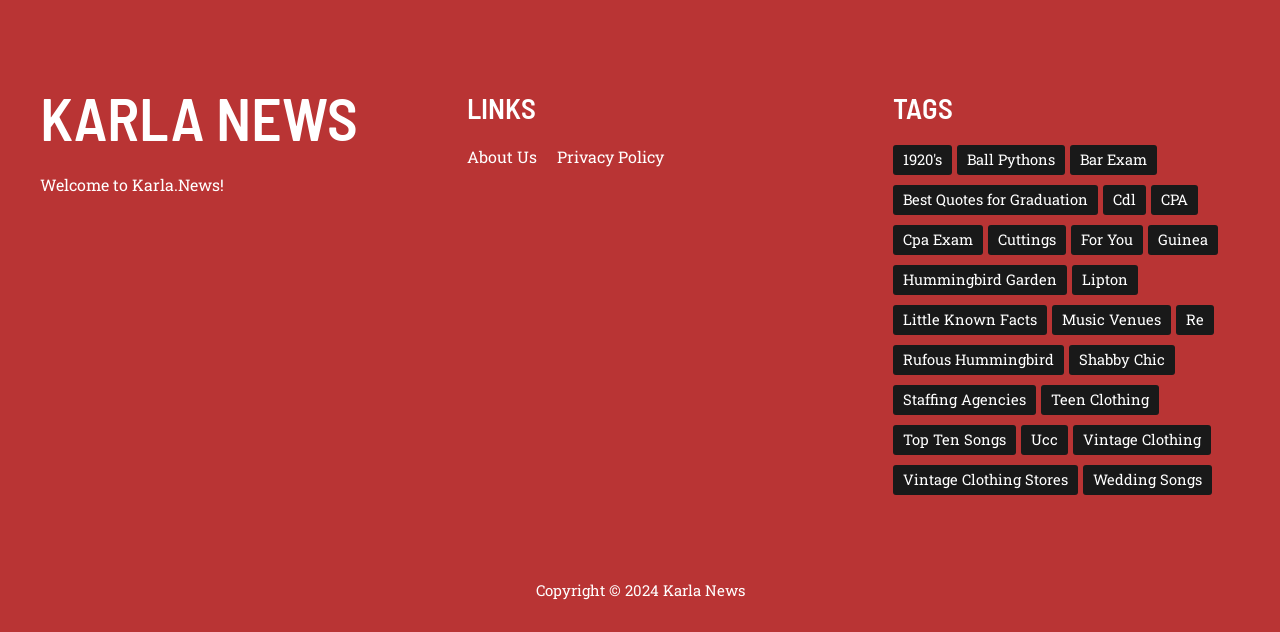For the following element description, predict the bounding box coordinates in the format (top-left x, top-left y, bottom-right x, bottom-right y). All values should be floating point numbers between 0 and 1. Description: For You

[0.837, 0.357, 0.893, 0.404]